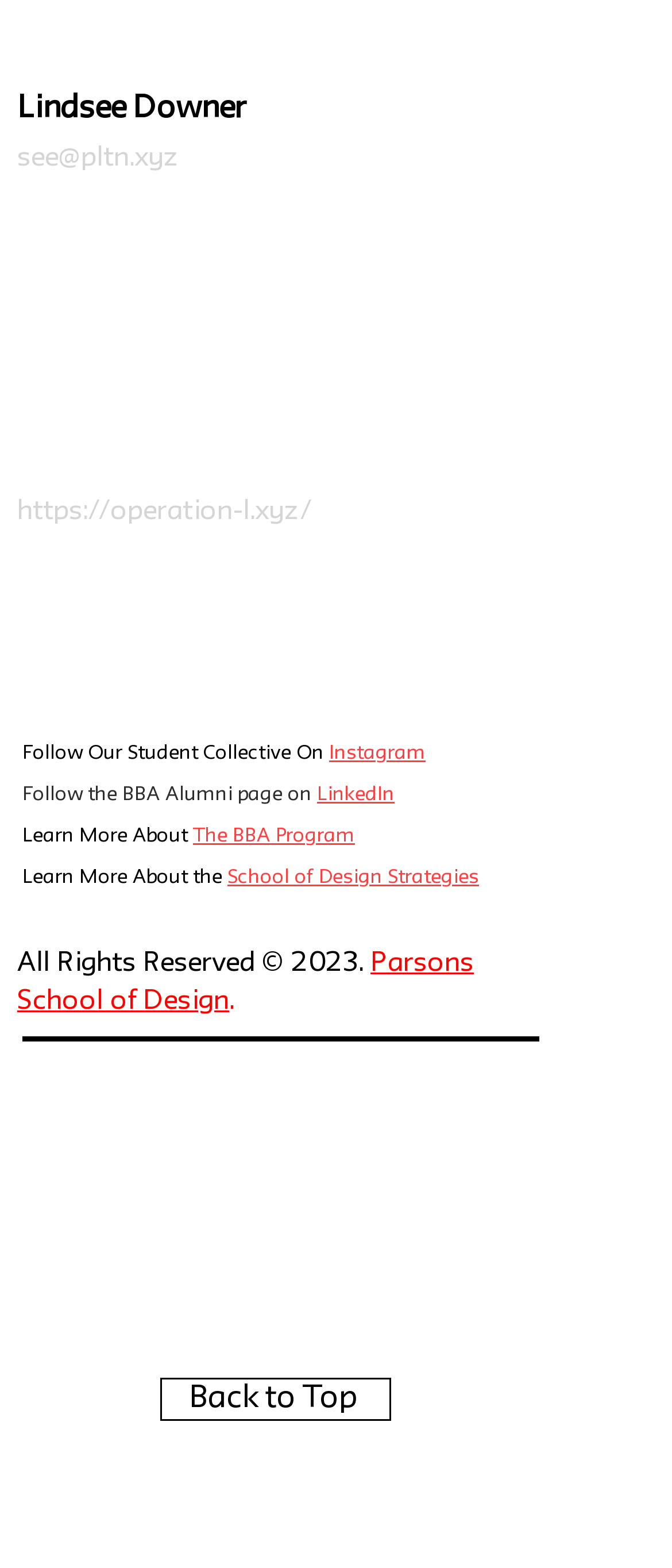Pinpoint the bounding box coordinates of the clickable element to carry out the following instruction: "View posts published on July 8, 2022."

None